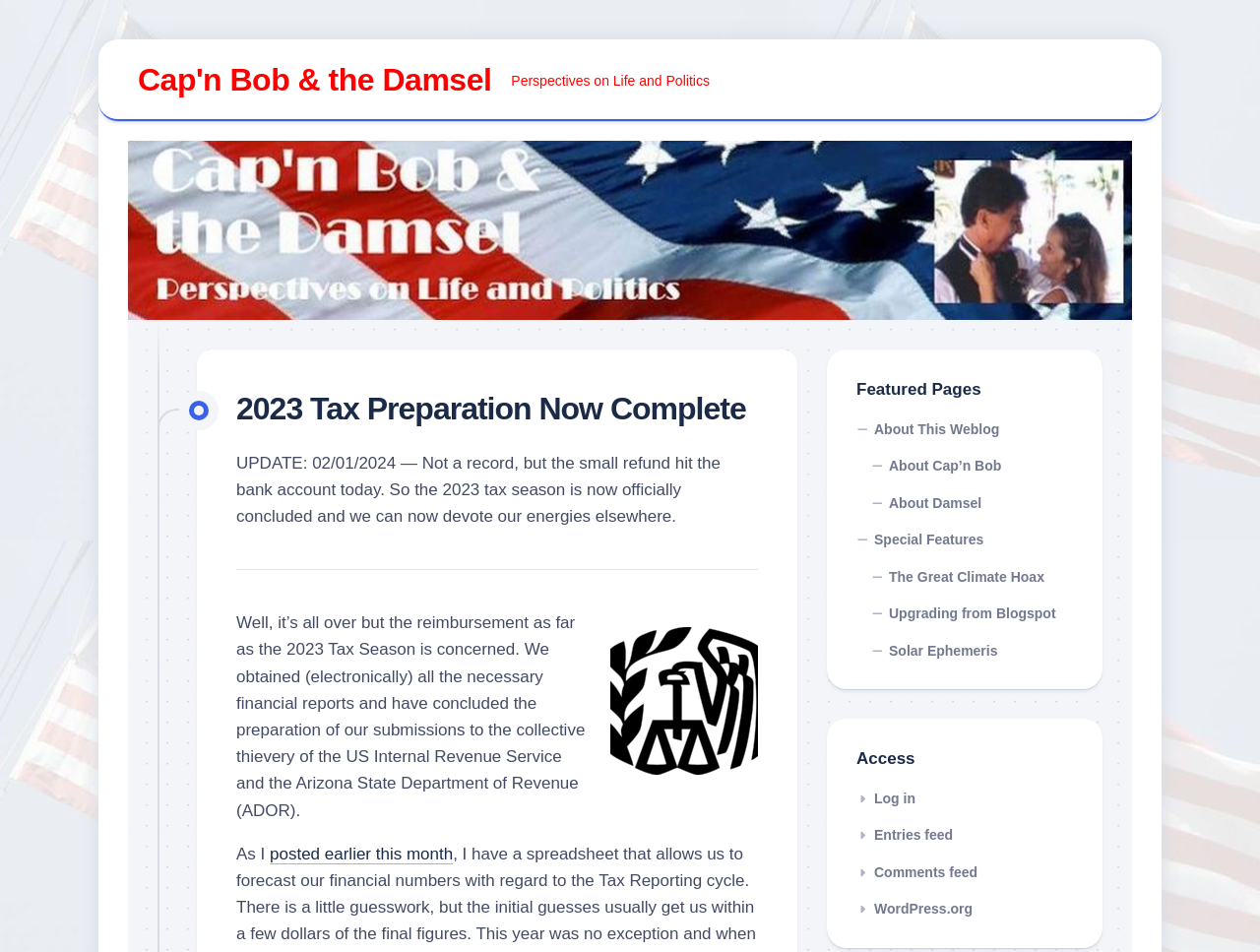What is the status of the 2023 tax season?
Please provide a single word or phrase as your answer based on the screenshot.

Complete